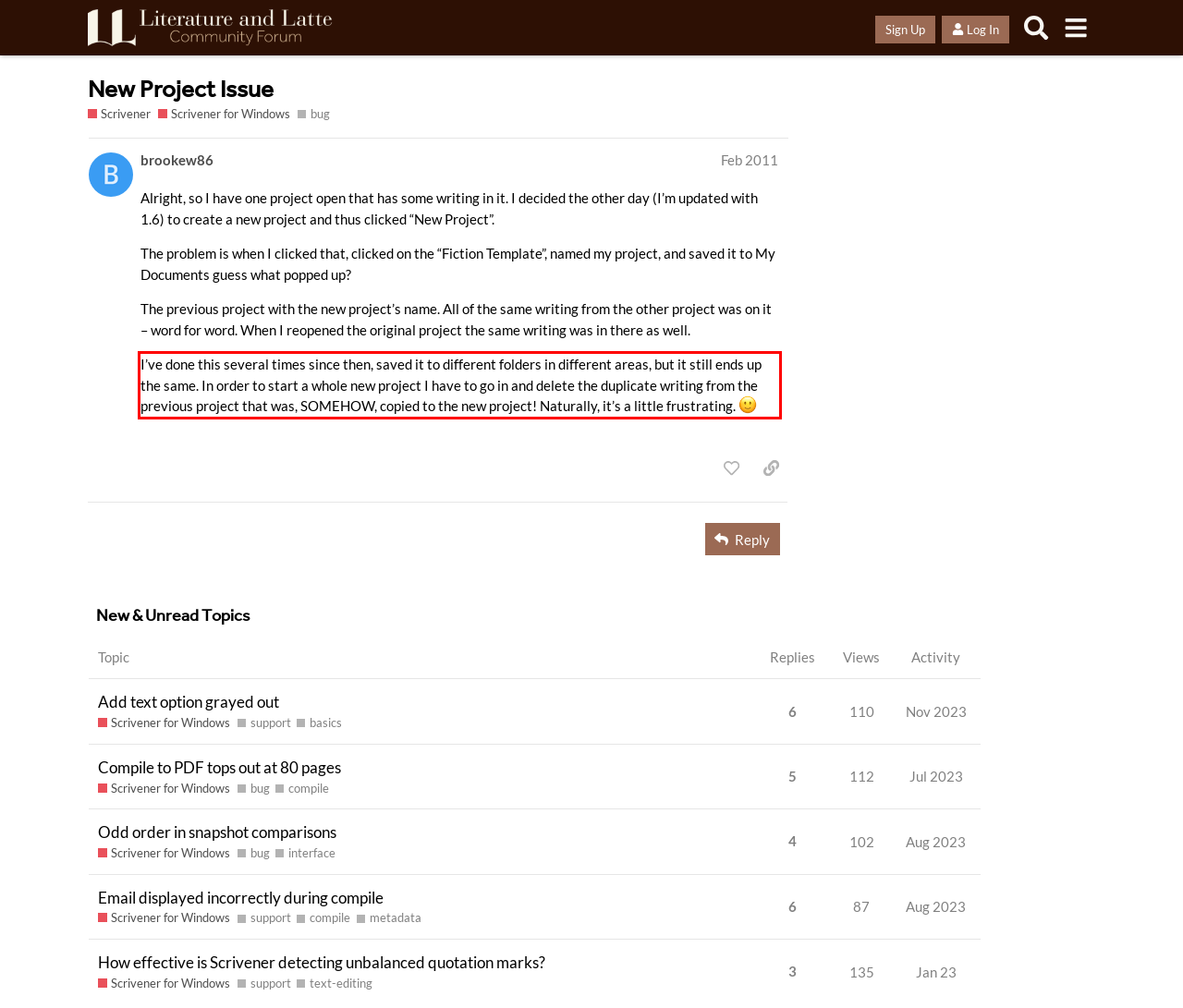You have a screenshot with a red rectangle around a UI element. Recognize and extract the text within this red bounding box using OCR.

I’ve done this several times since then, saved it to different folders in different areas, but it still ends up the same. In order to start a whole new project I have to go in and delete the duplicate writing from the previous project that was, SOMEHOW, copied to the new project! Naturally, it’s a little frustrating.